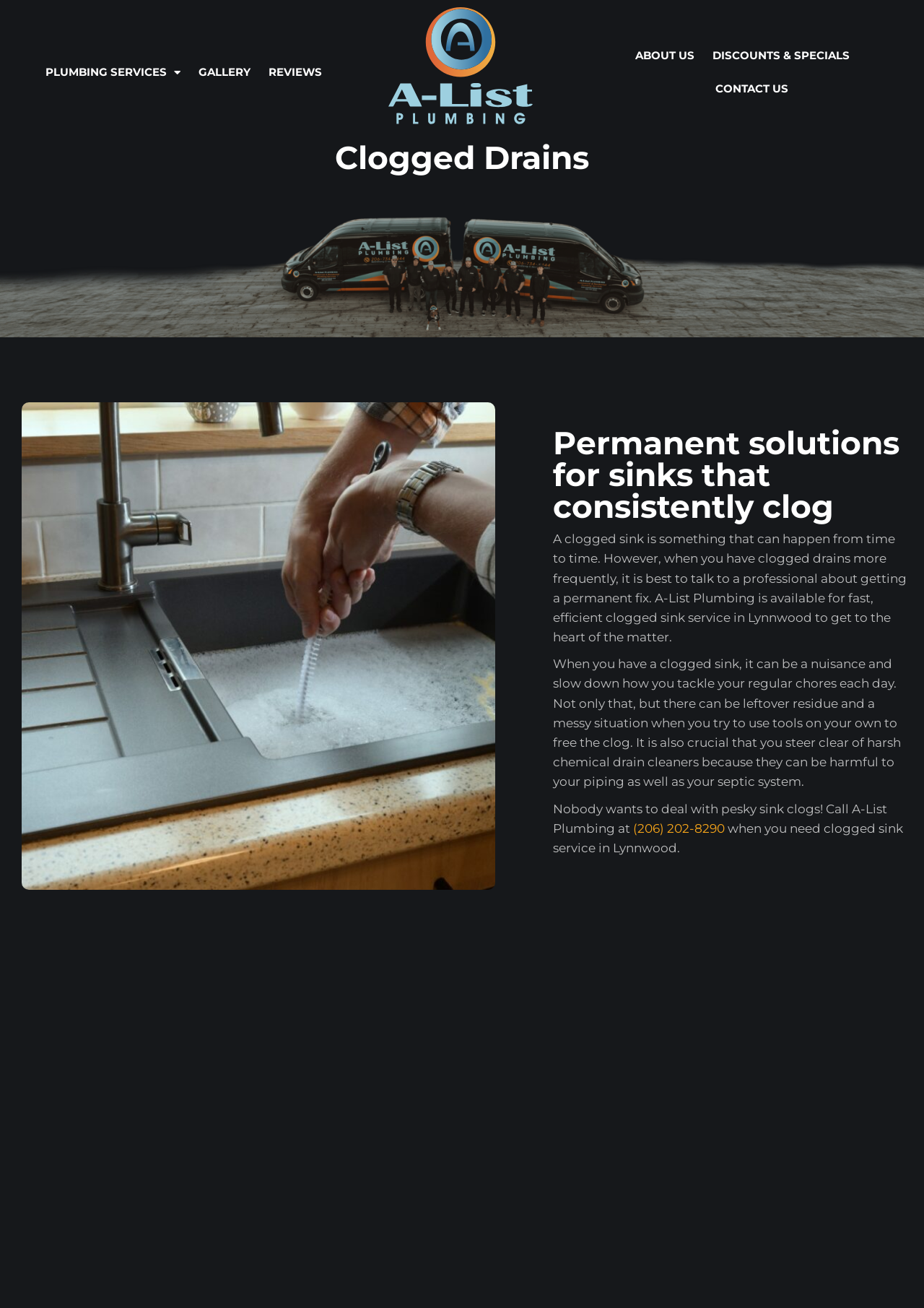Find the bounding box coordinates of the clickable region needed to perform the following instruction: "View GALLERY". The coordinates should be provided as four float numbers between 0 and 1, i.e., [left, top, right, bottom].

[0.215, 0.043, 0.271, 0.068]